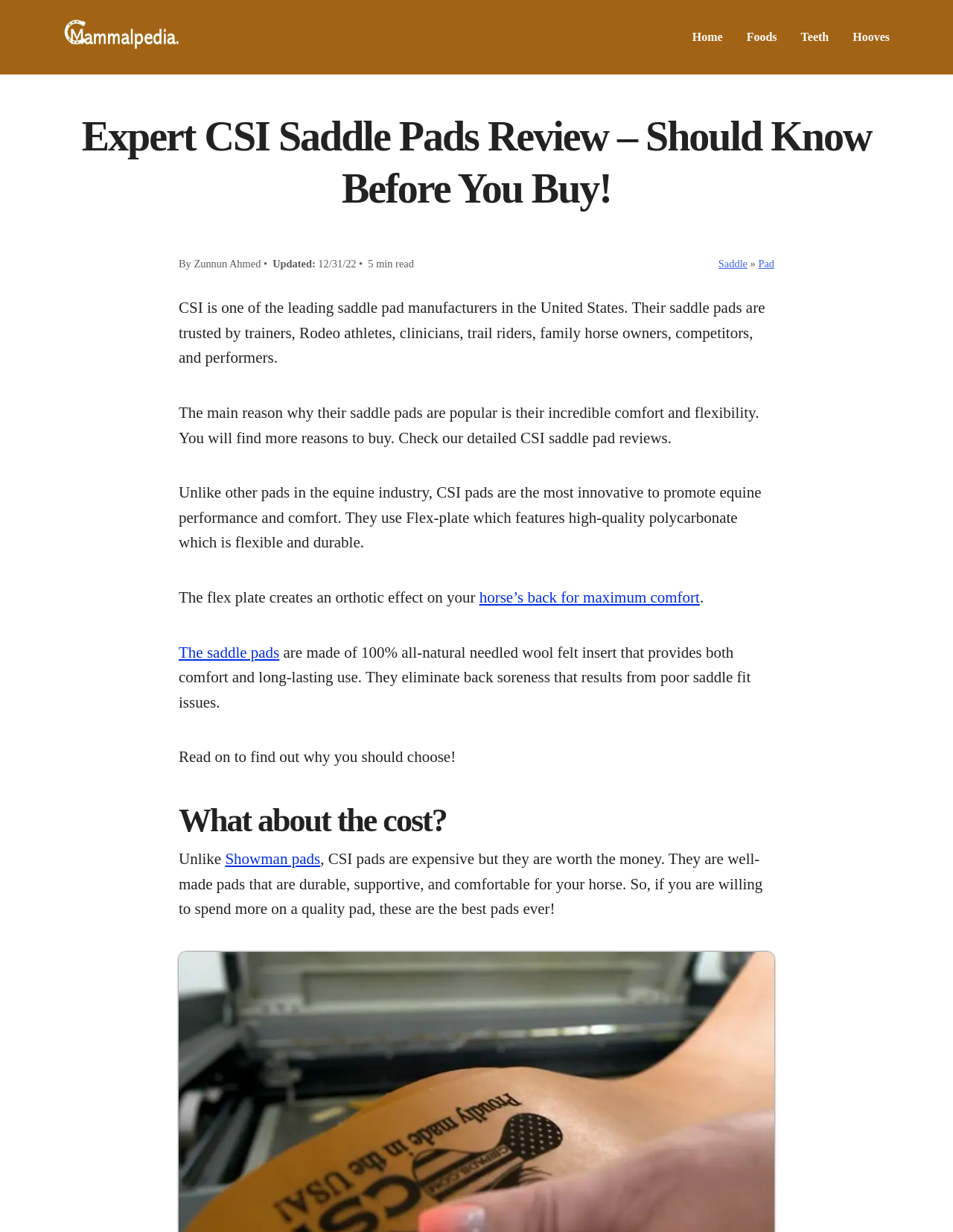Identify the bounding box coordinates of the element that should be clicked to fulfill this task: "Read about Saddle". The coordinates should be provided as four float numbers between 0 and 1, i.e., [left, top, right, bottom].

[0.754, 0.209, 0.784, 0.219]